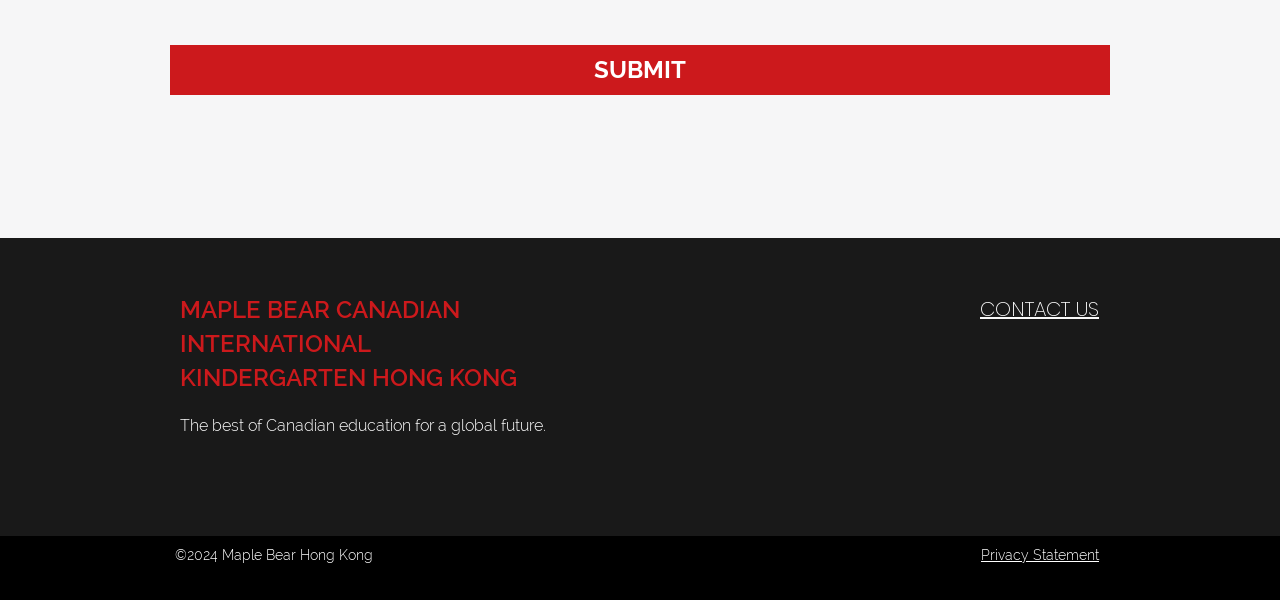Please answer the following question using a single word or phrase: 
What is the purpose of the 'SUBMIT' button?

To submit a form